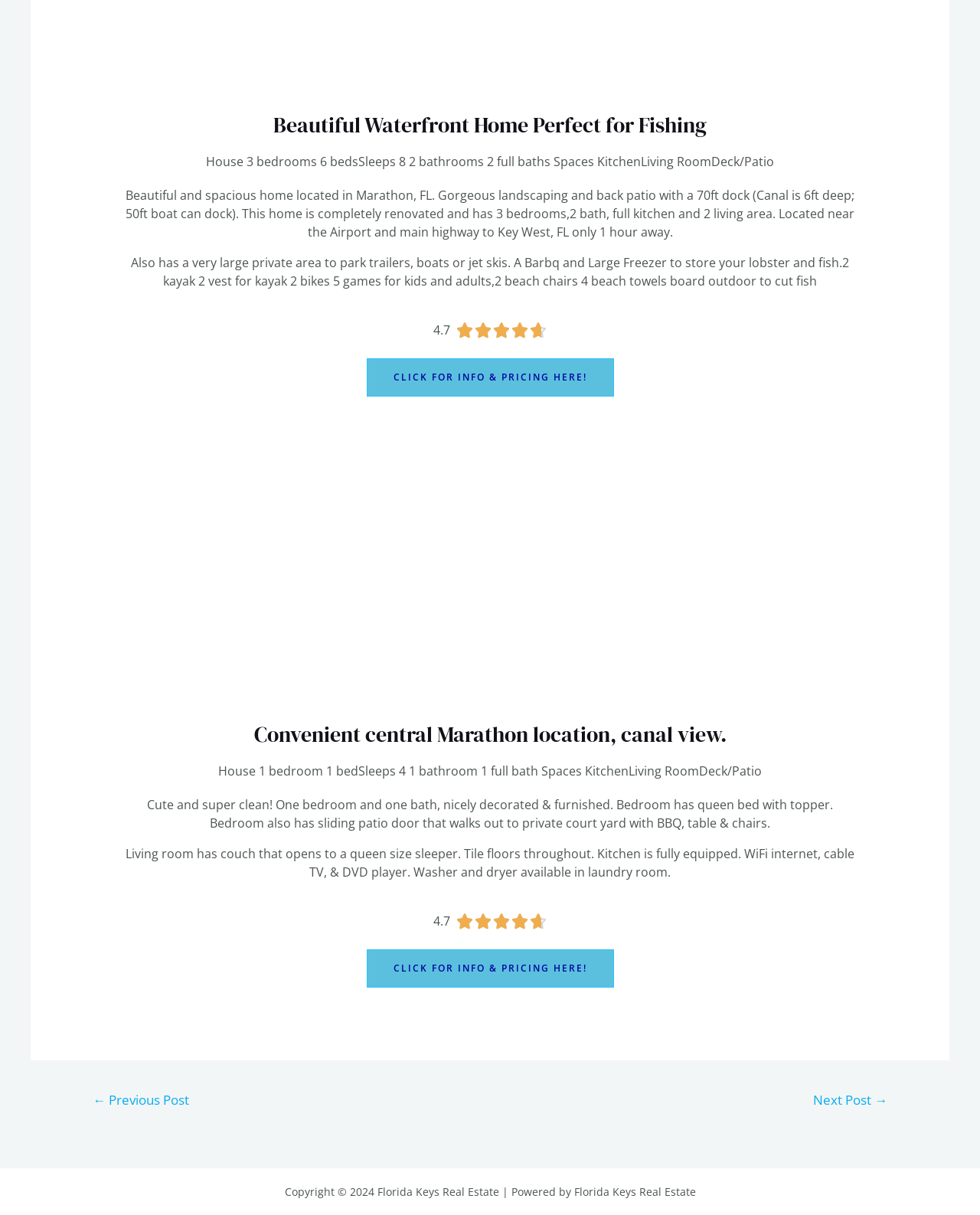Determine the bounding box coordinates in the format (top-left x, top-left y, bottom-right x, bottom-right y). Ensure all values are floating point numbers between 0 and 1. Identify the bounding box of the UI element described by: ← Previous Post

[0.074, 0.894, 0.213, 0.919]